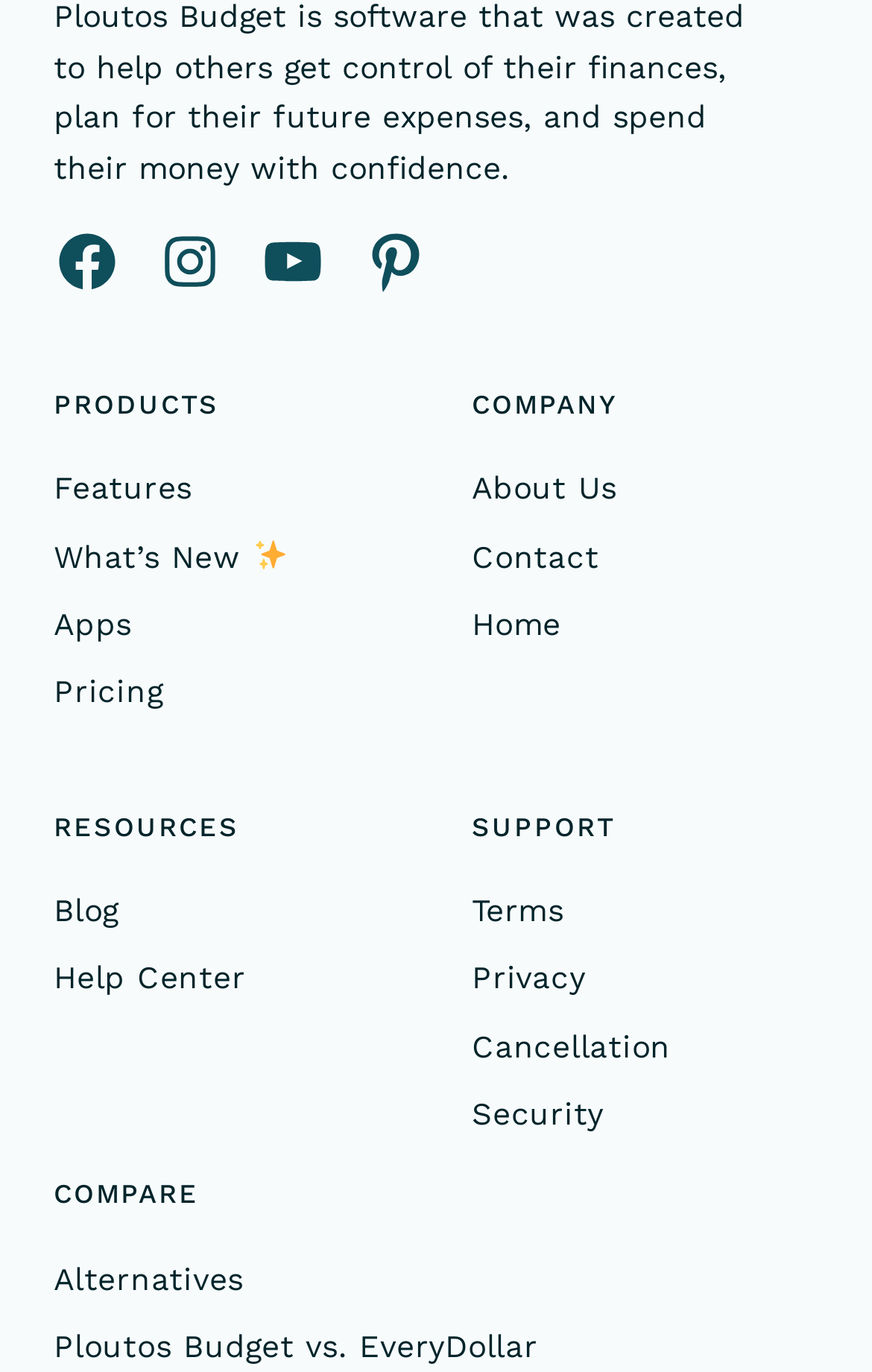Based on what you see in the screenshot, provide a thorough answer to this question: What is the last item in the Resources section?

I looked at the Resources section in the footer of the webpage and found that the last item is a link to the Help Center.